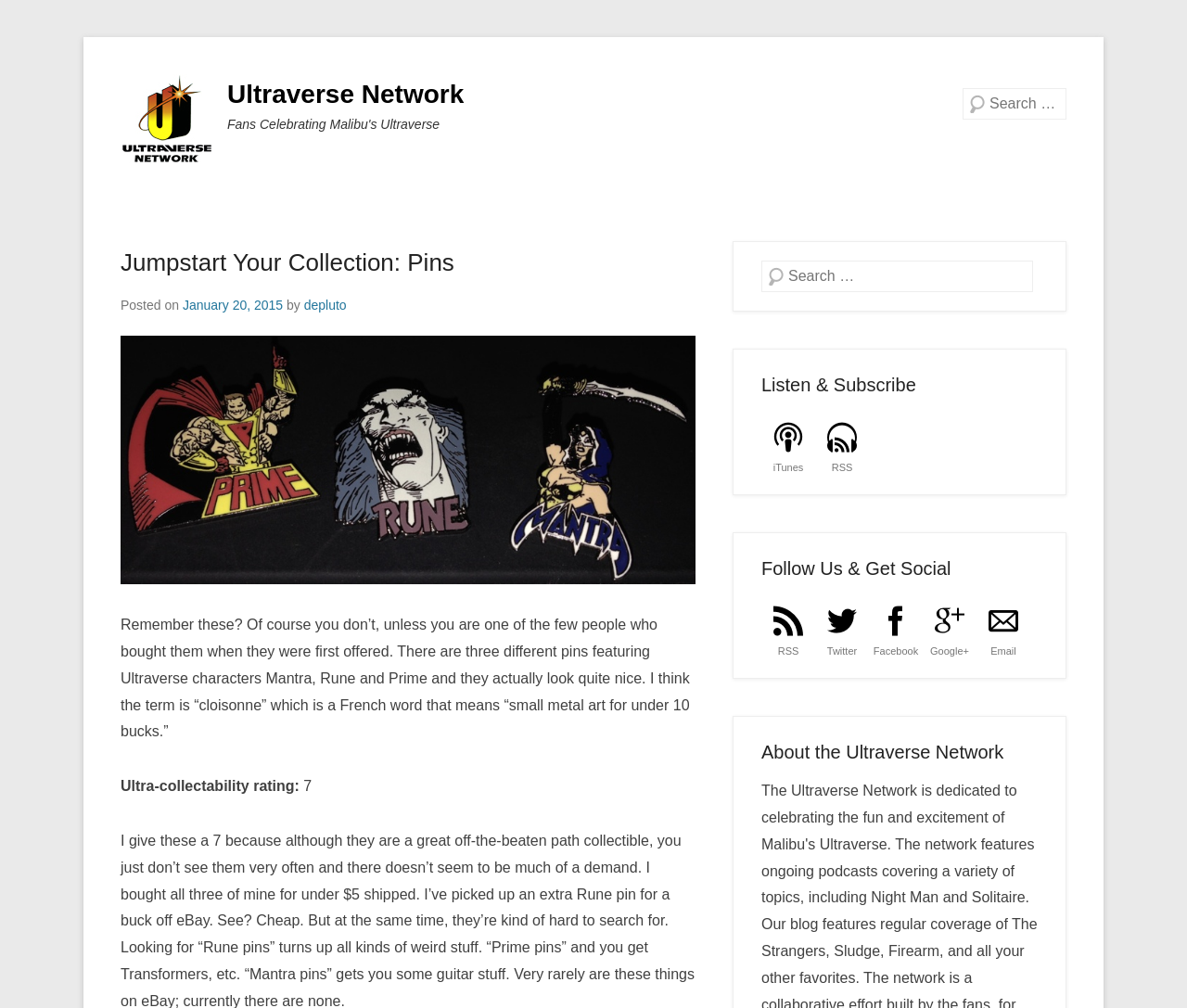Who is the author of the article?
Please use the visual content to give a single word or phrase answer.

depluto